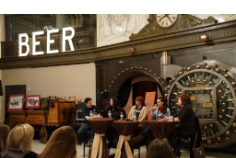Refer to the screenshot and answer the following question in detail:
What is the purpose of the gathering?

The caption highlights the growing influence of women in a traditionally male-dominated field, suggesting that the purpose of the gathering is to foster conversation about craft beer, creativity, and empowerment in brewing.